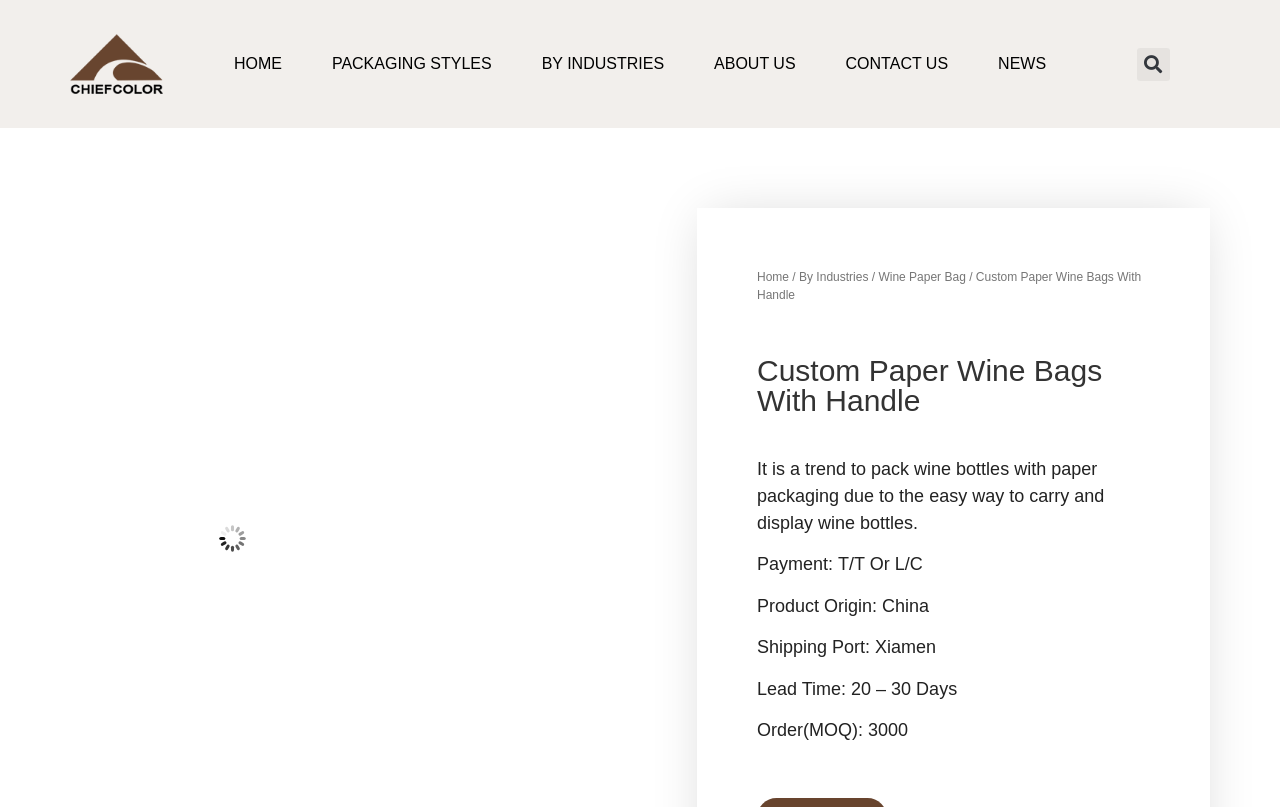Can you identify the bounding box coordinates of the clickable region needed to carry out this instruction: 'Register now'? The coordinates should be four float numbers within the range of 0 to 1, stated as [left, top, right, bottom].

None